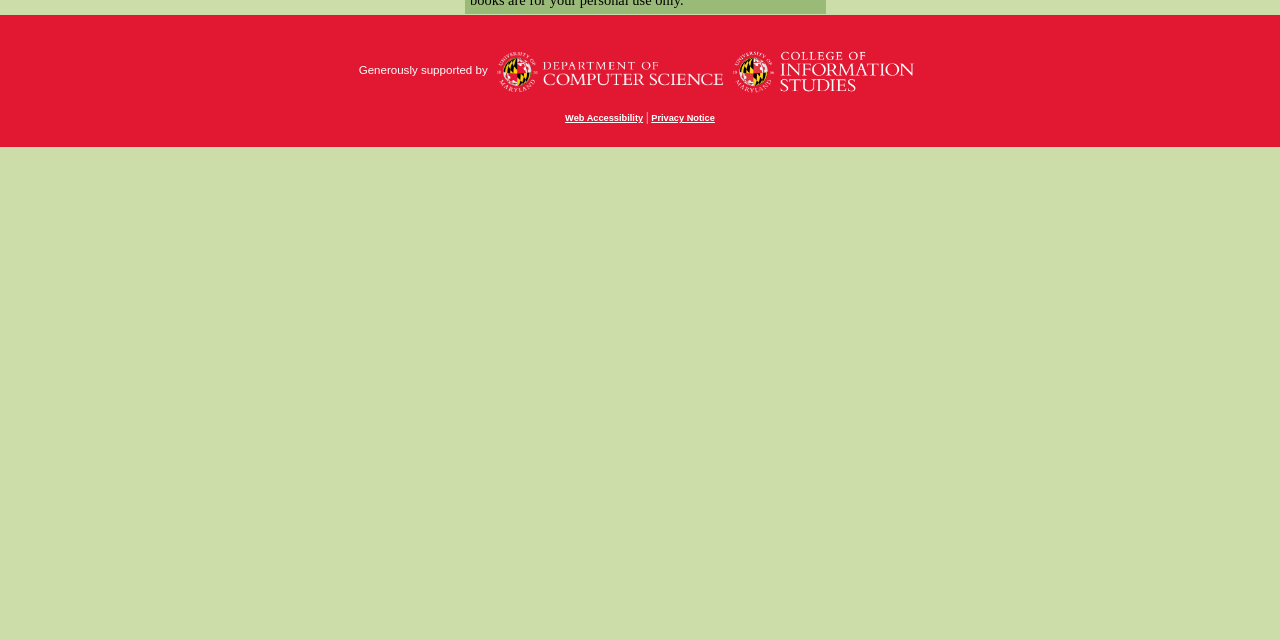Please specify the bounding box coordinates in the format (top-left x, top-left y, bottom-right x, bottom-right y), with values ranging from 0 to 1. Identify the bounding box for the UI component described as follows: Web Accessibility

[0.441, 0.177, 0.502, 0.192]